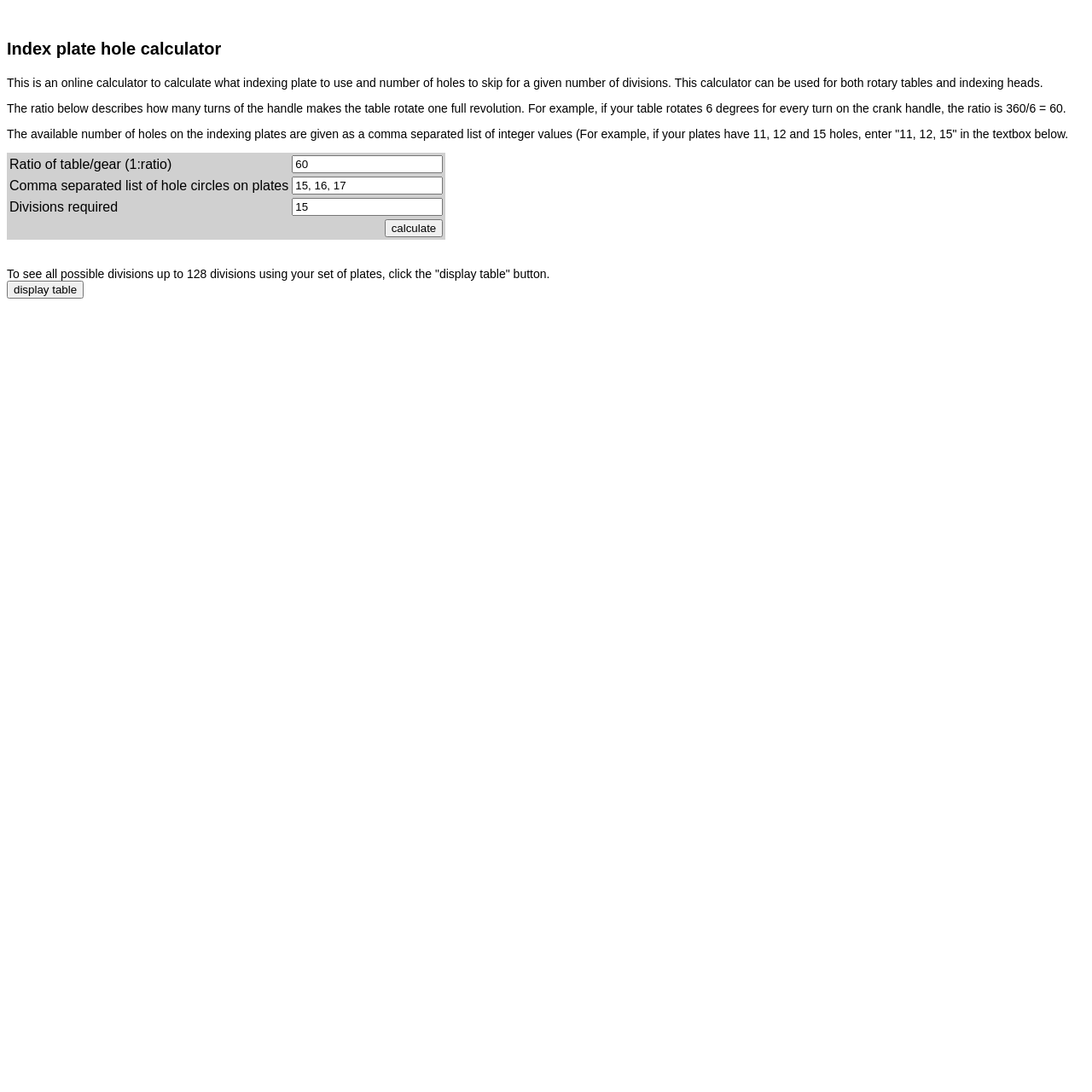What is the purpose of the 'display table' button? From the image, respond with a single word or brief phrase.

To see all possible divisions